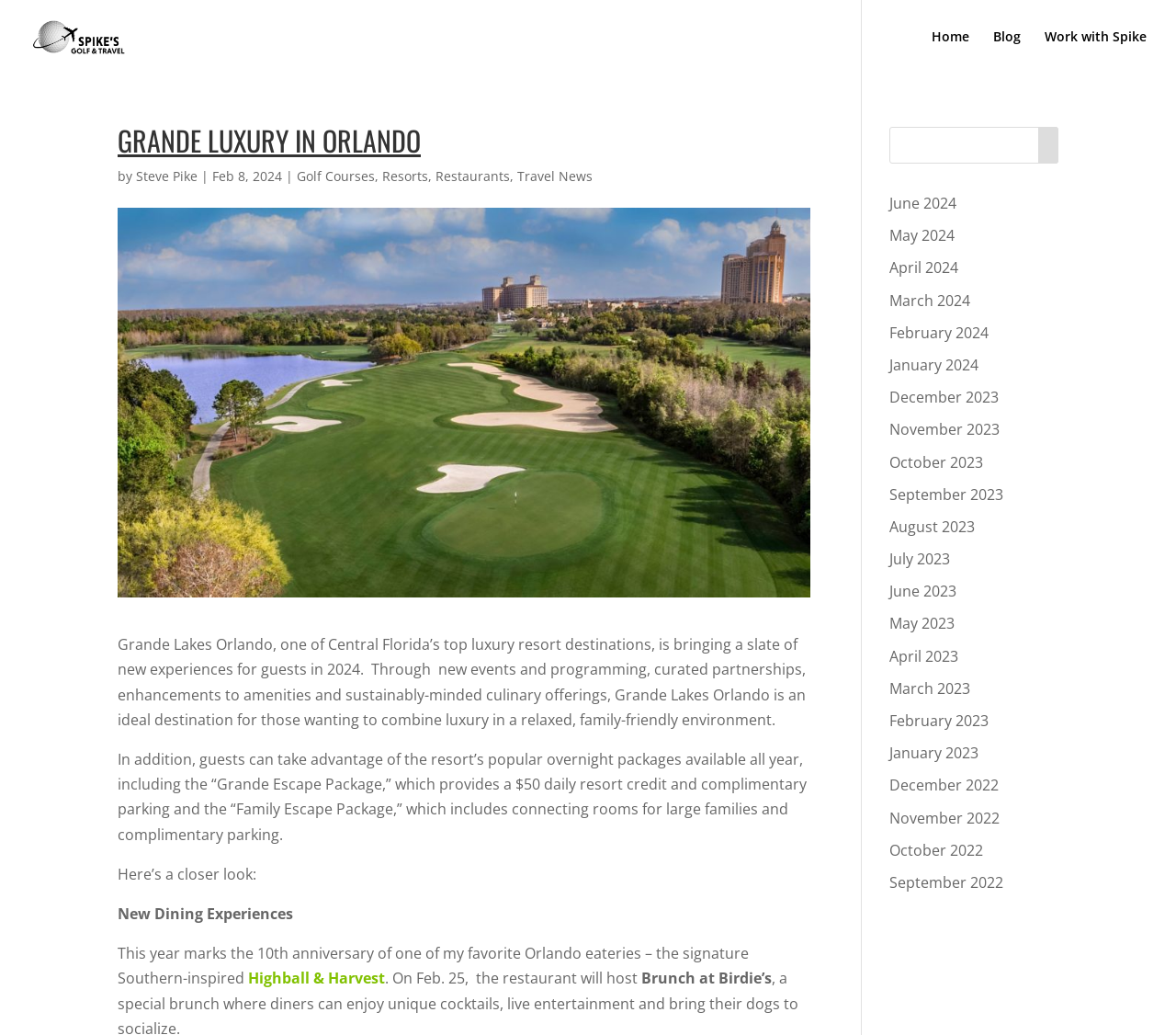Find the bounding box coordinates of the clickable region needed to perform the following instruction: "Learn about Highball & Harvest". The coordinates should be provided as four float numbers between 0 and 1, i.e., [left, top, right, bottom].

[0.211, 0.935, 0.327, 0.955]